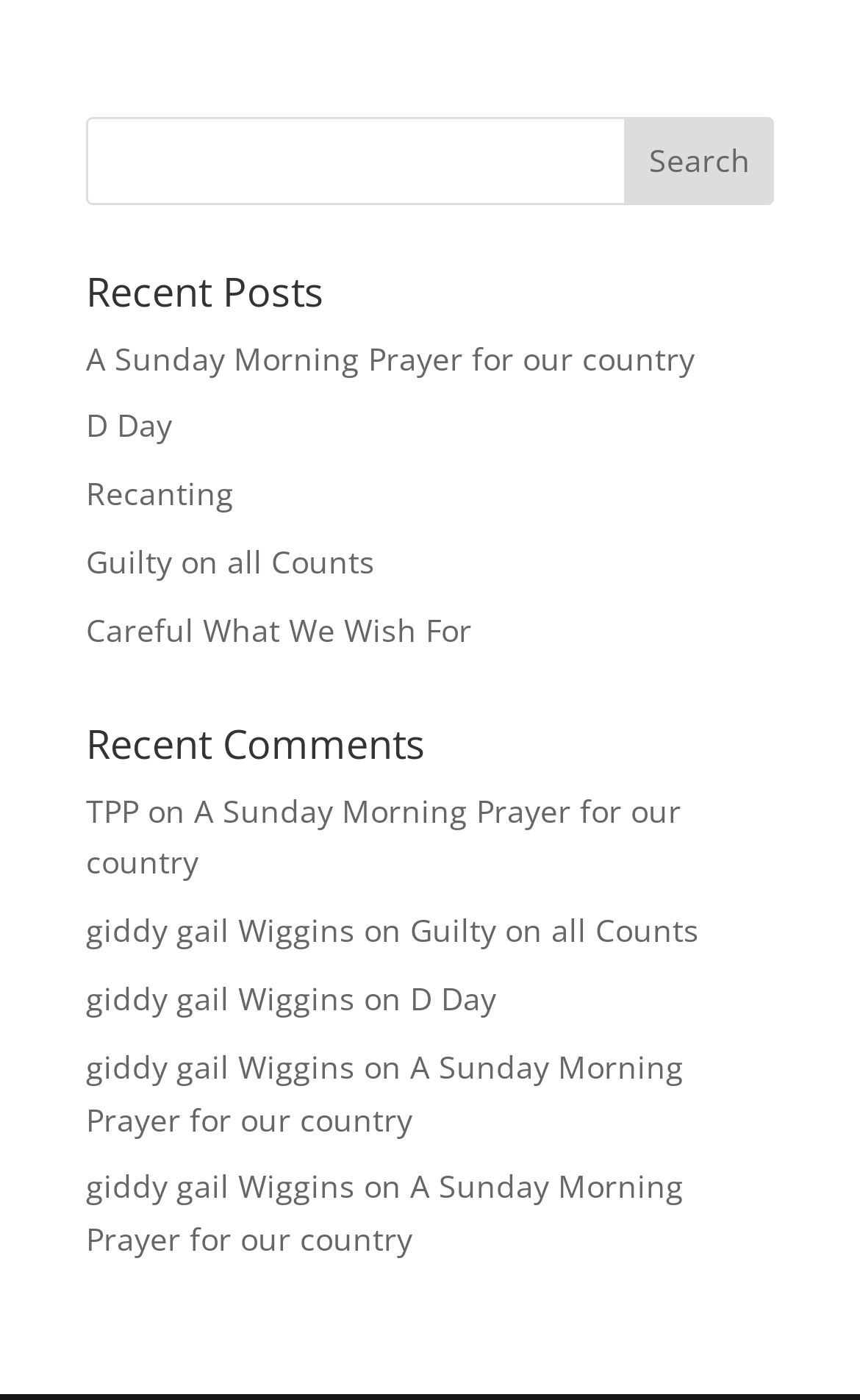Determine the bounding box coordinates for the area that needs to be clicked to fulfill this task: "explore the Industrial category". The coordinates must be given as four float numbers between 0 and 1, i.e., [left, top, right, bottom].

None